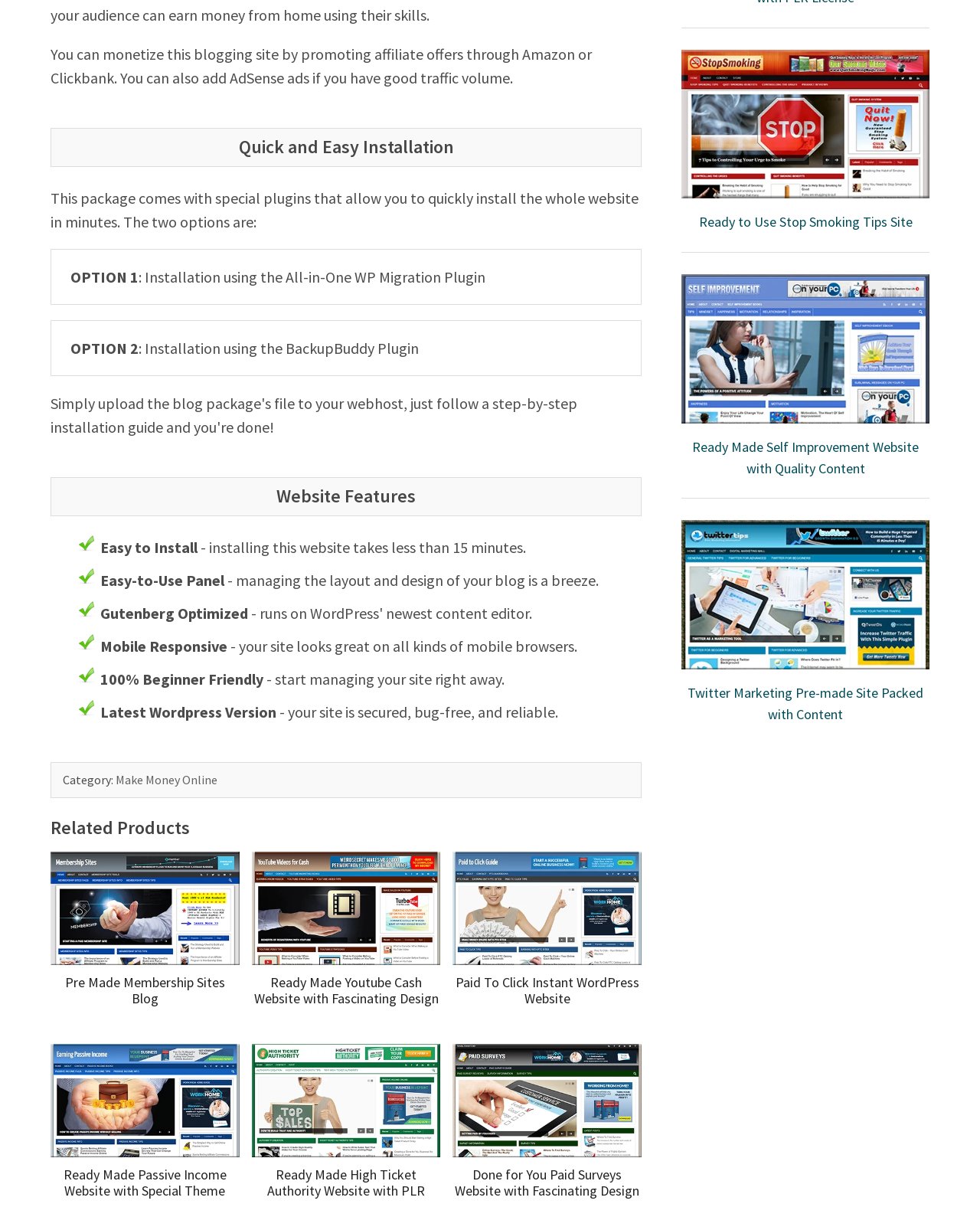What is the category of the website?
Look at the screenshot and give a one-word or phrase answer.

Make Money Online